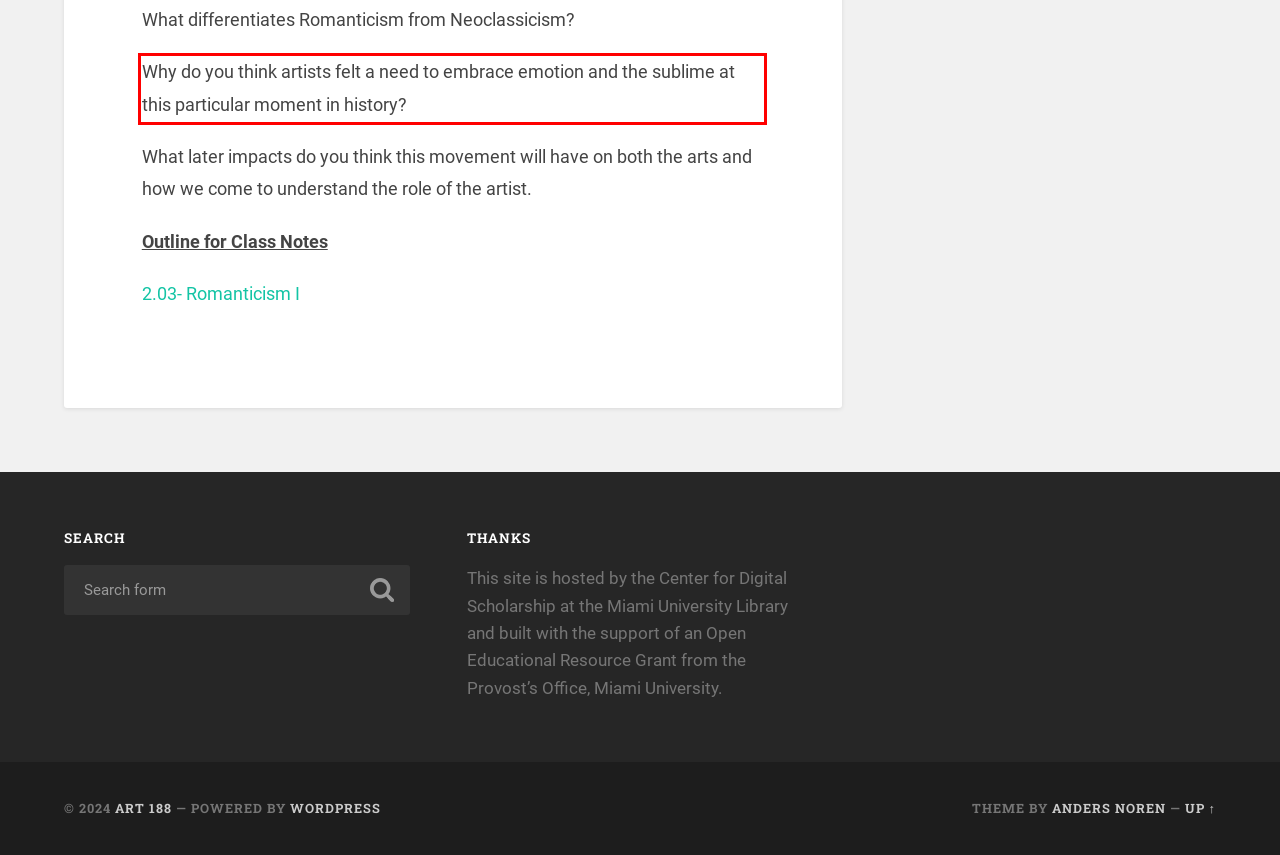Look at the provided screenshot of the webpage and perform OCR on the text within the red bounding box.

Why do you think artists felt a need to embrace emotion and the sublime at this particular moment in history?